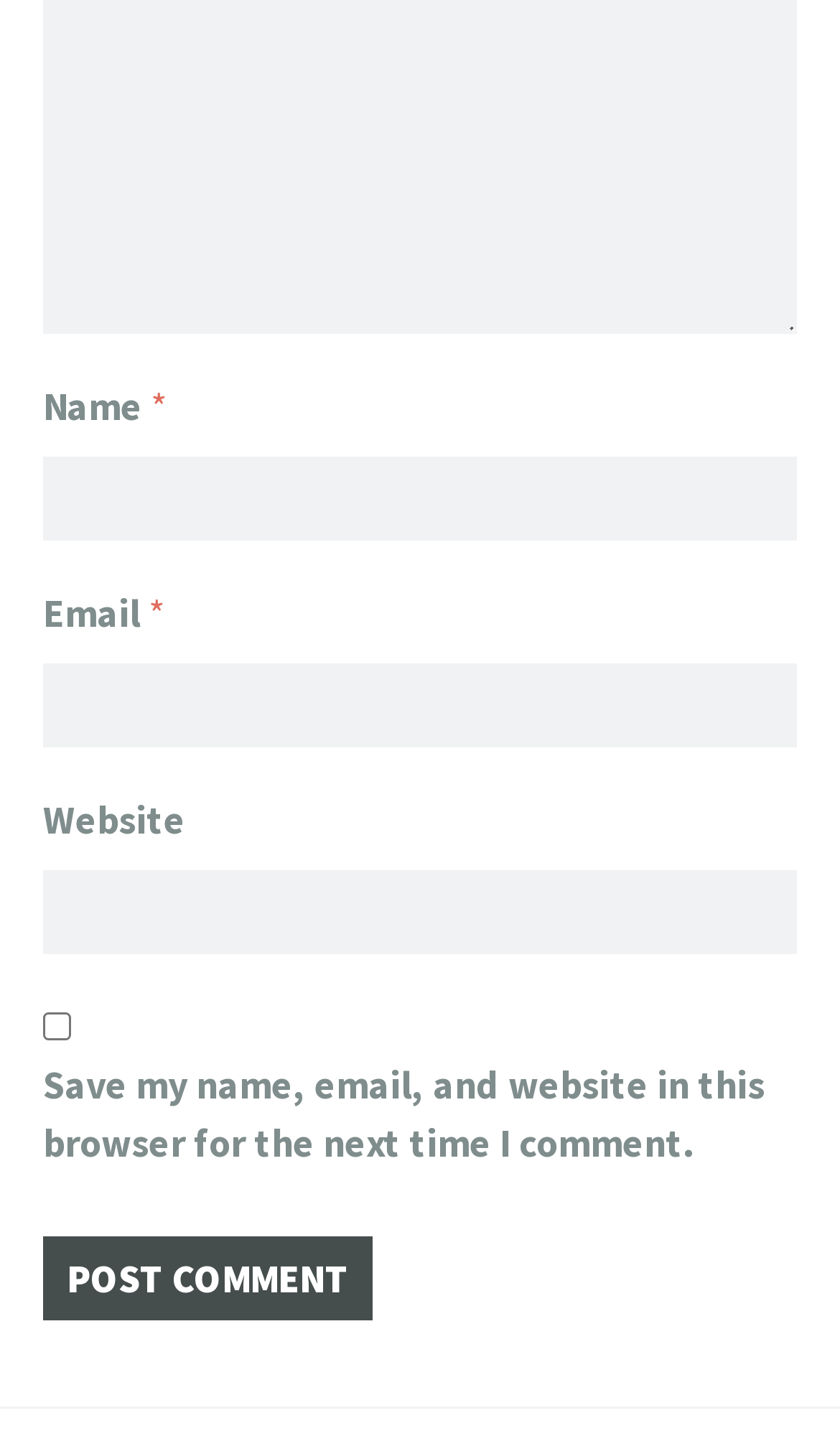What is the purpose of the button at the bottom?
From the screenshot, provide a brief answer in one word or phrase.

Post Comment